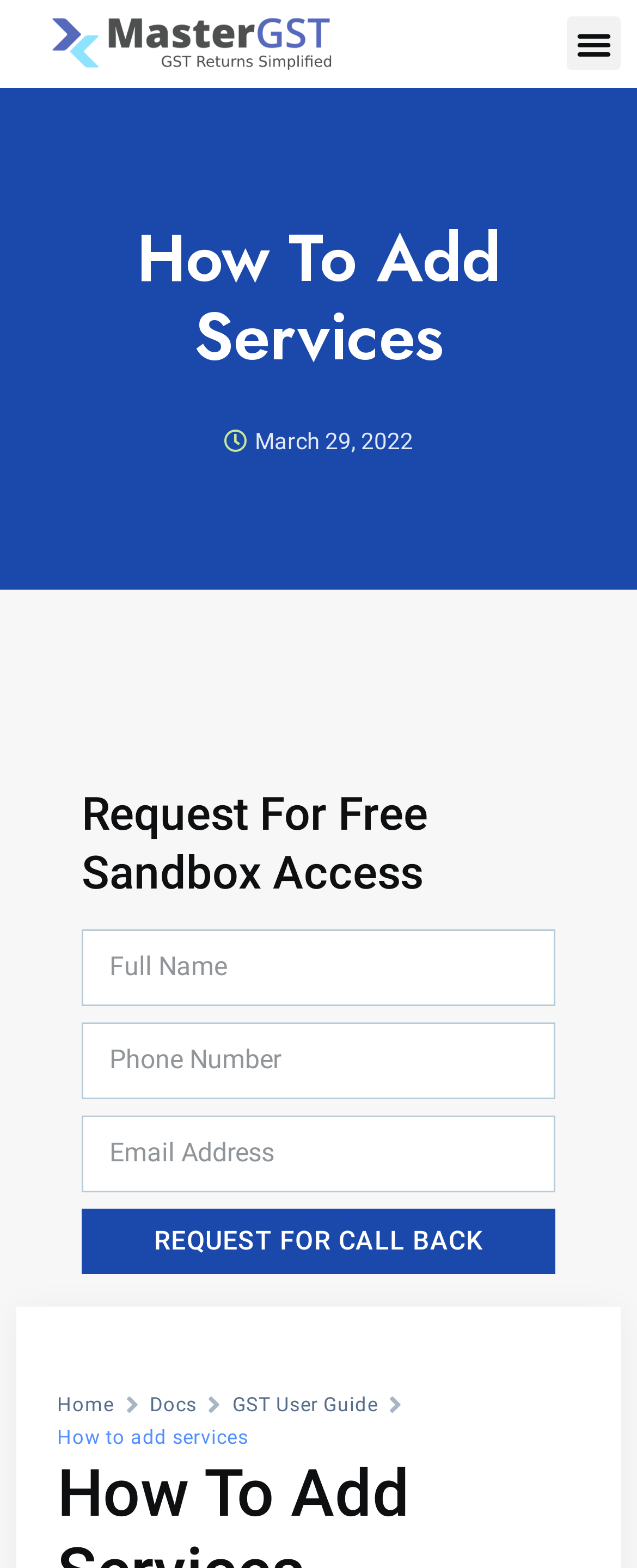Please specify the bounding box coordinates of the region to click in order to perform the following instruction: "Click the menu toggle button".

[0.89, 0.011, 0.974, 0.045]